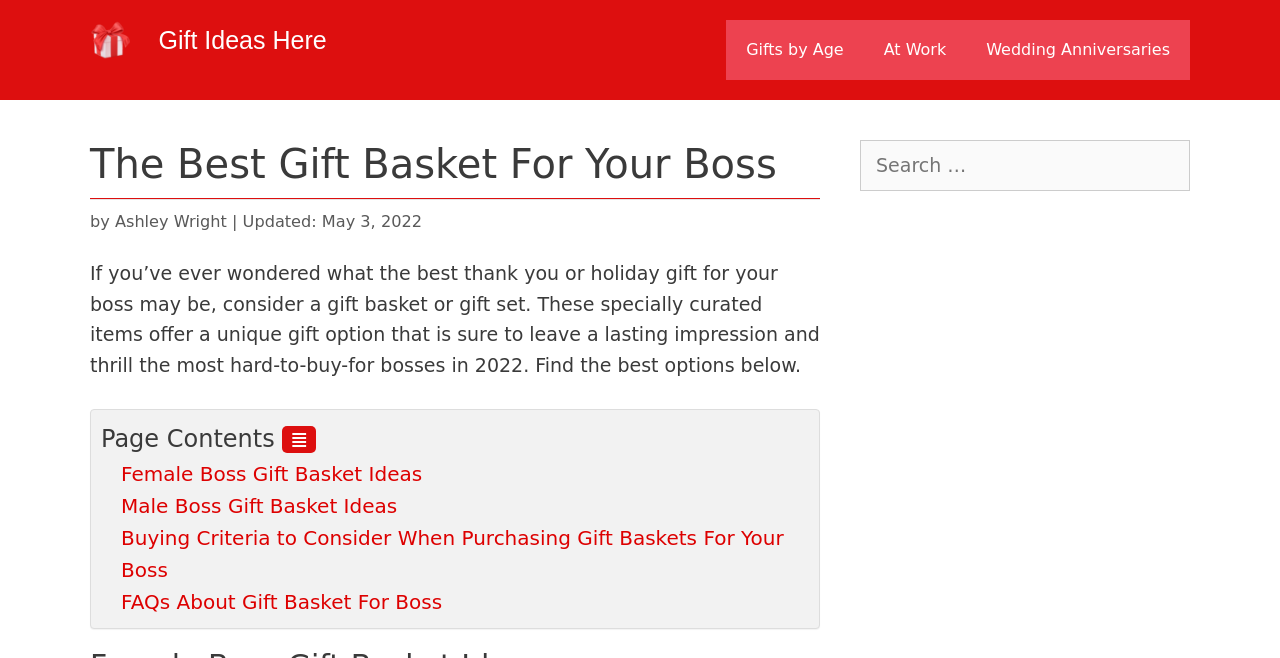Identify the bounding box coordinates necessary to click and complete the given instruction: "View gift ideas for a female boss".

[0.095, 0.696, 0.632, 0.745]